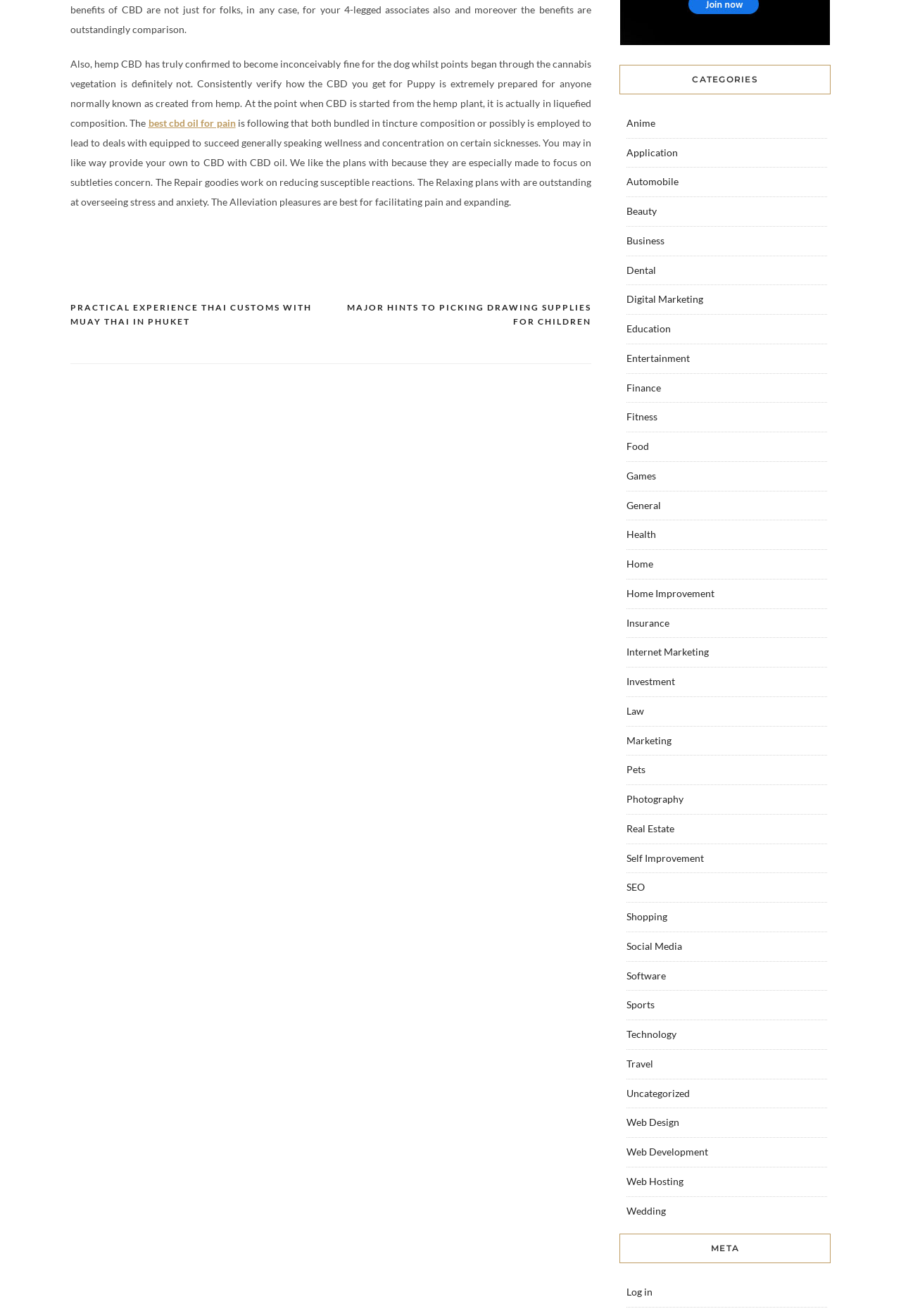Given the description best cbd oil for pain, predict the bounding box coordinates of the UI element. Ensure the coordinates are in the format (top-left x, top-left y, bottom-right x, bottom-right y) and all values are between 0 and 1.

[0.164, 0.089, 0.261, 0.098]